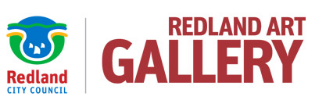Provide a one-word or short-phrase response to the question:
What is the purpose of the logo?

Visual anchor for visitors